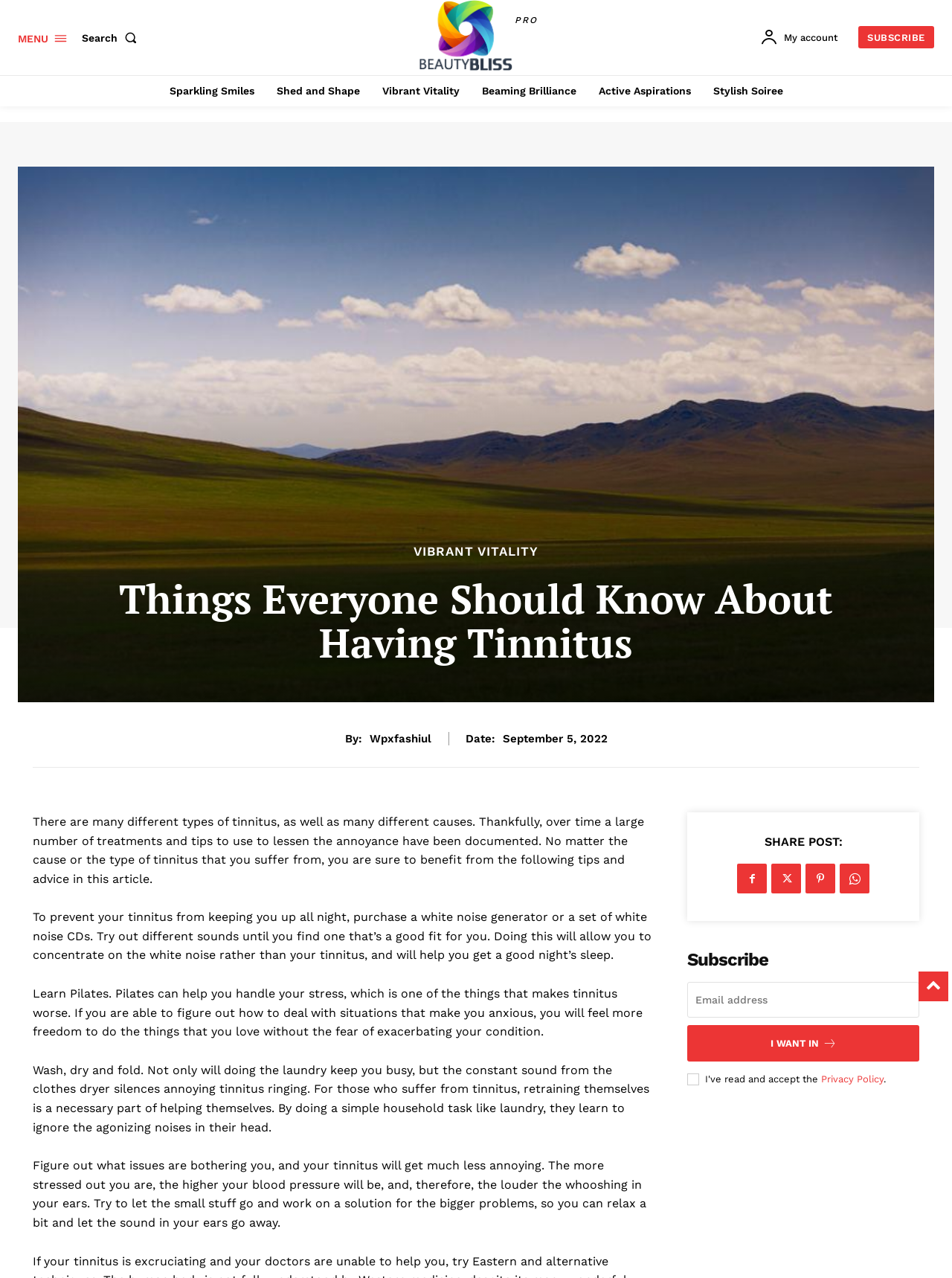What is the name of the magazine?
Examine the screenshot and reply with a single word or phrase.

News Week Magazine PRO